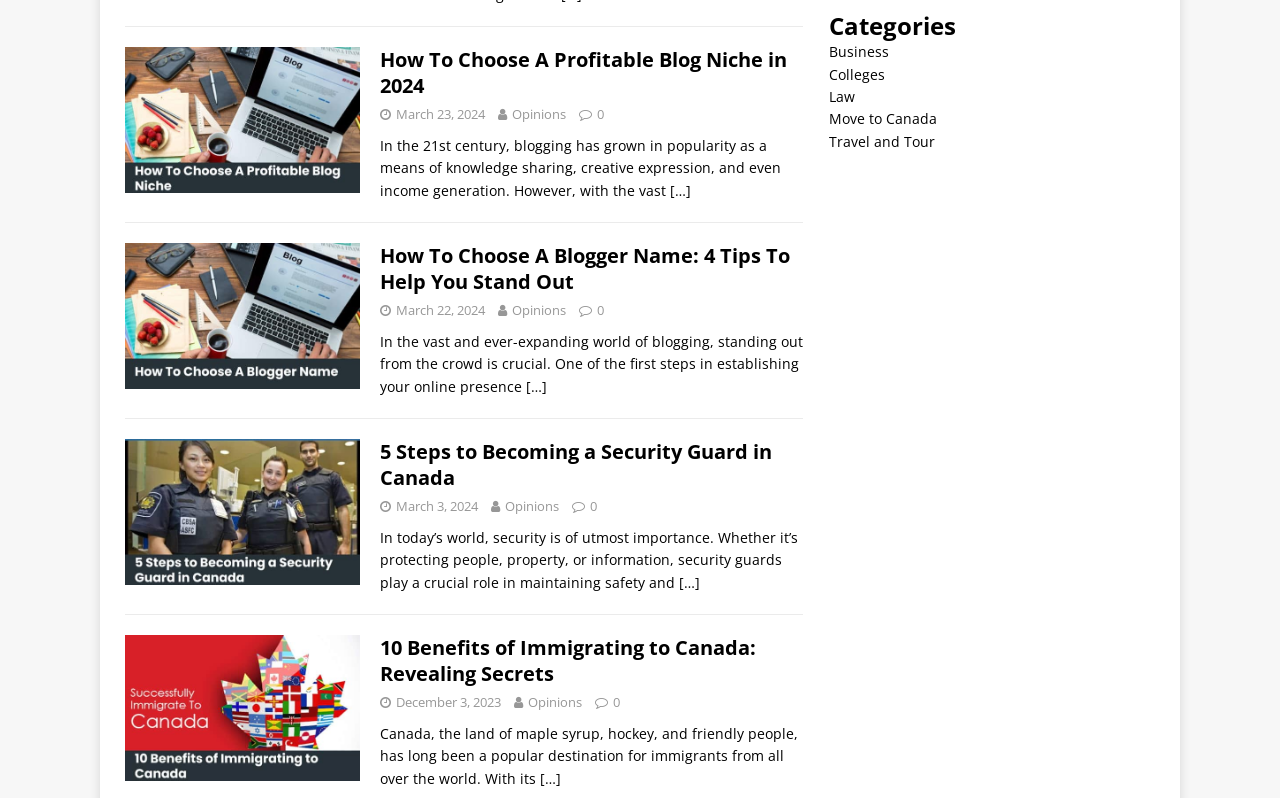Given the element description: "Opinions", predict the bounding box coordinates of this UI element. The coordinates must be four float numbers between 0 and 1, given as [left, top, right, bottom].

[0.4, 0.377, 0.442, 0.4]